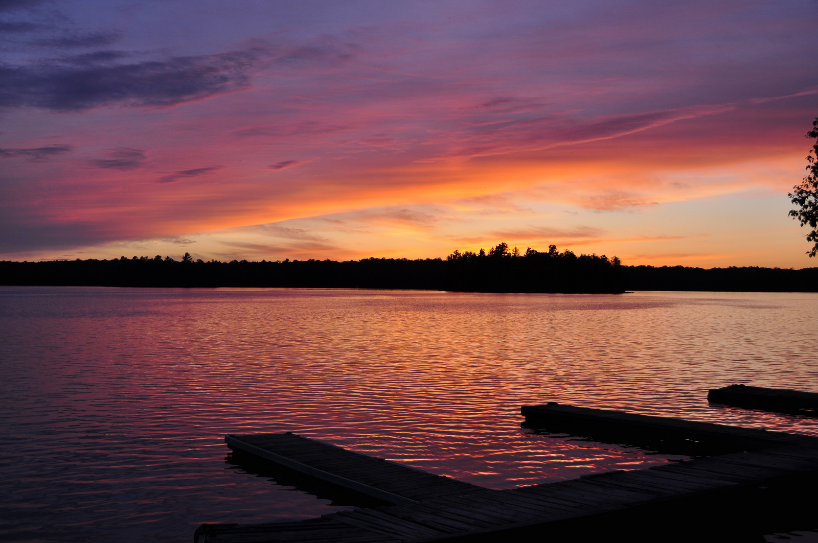Where is Camp Klahanie located?
Please provide an in-depth and detailed response to the question.

The caption states that Camp Klahanie is located in the Almaguin Highlands, Ontario, which is a specific geographic location that provides a serene and idyllic setting for nature lovers.